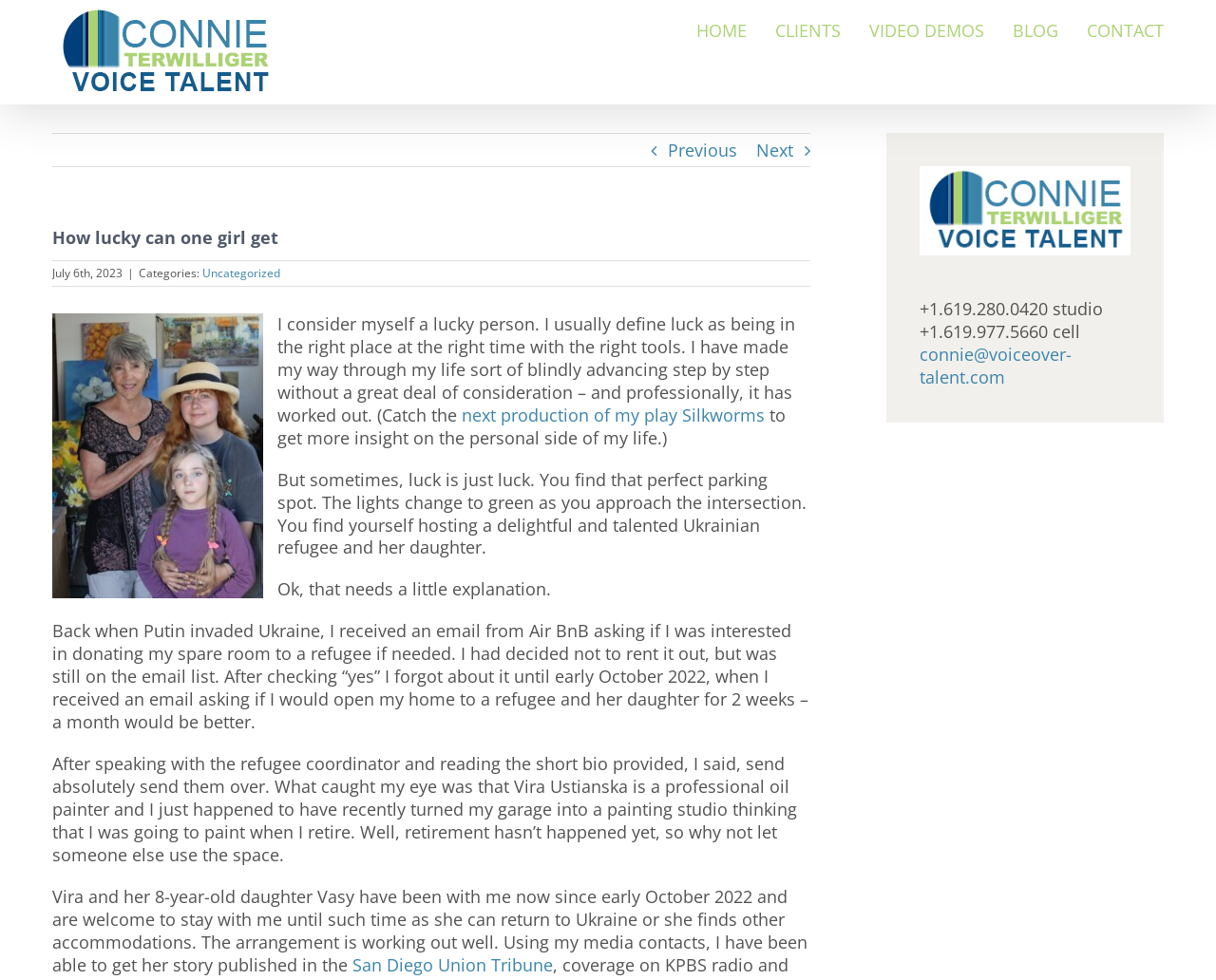Provide a one-word or brief phrase answer to the question:
What is the phone number of the studio?

+1.619.280.0420